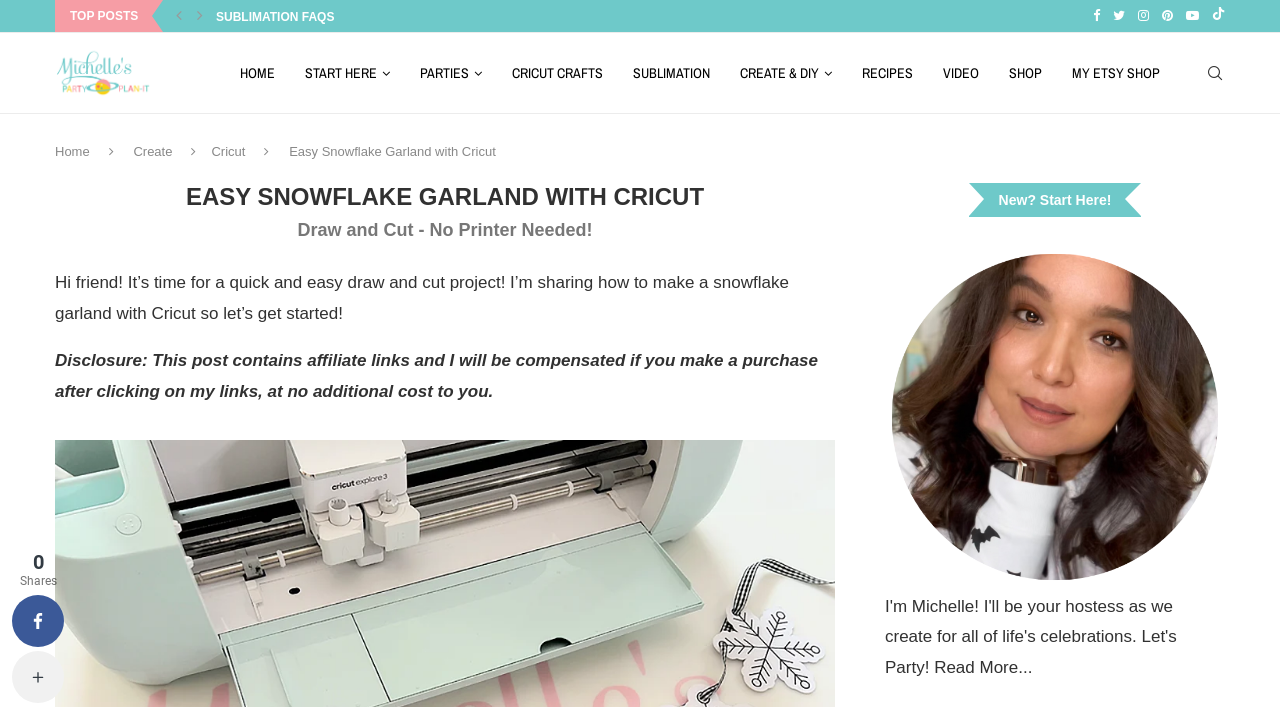What social media platforms are available for sharing?
Please provide a comprehensive answer to the question based on the webpage screenshot.

I examined the bottom of the webpage, where the sharing options are located, and saw that Facebook is listed, along with an option for 'More Networks'.